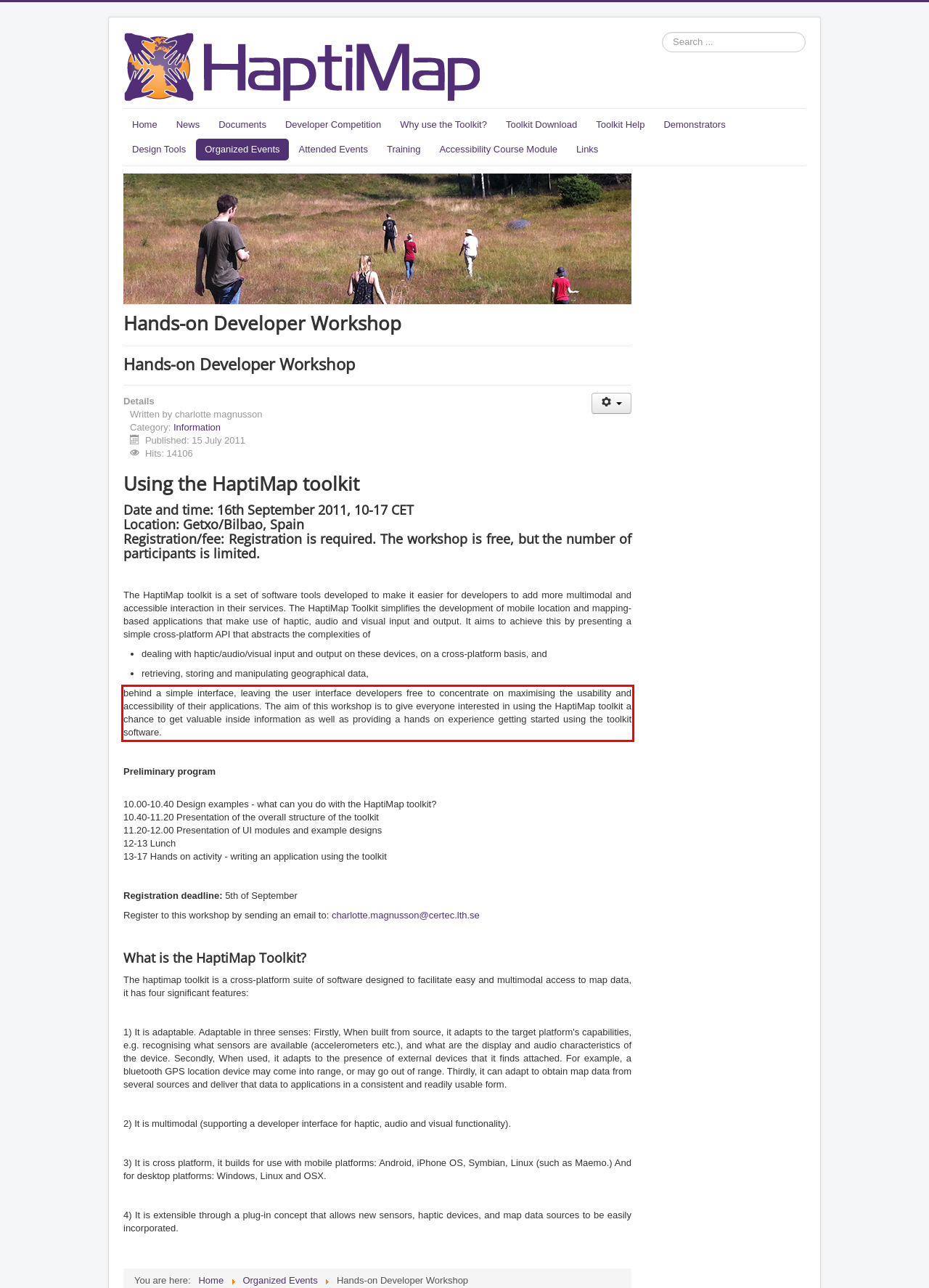In the screenshot of the webpage, find the red bounding box and perform OCR to obtain the text content restricted within this red bounding box.

behind a simple interface, leaving the user interface developers free to concentrate on maximising the usability and accessibility of their applications. The aim of this workshop is to give everyone interested in using the HaptiMap toolkit a chance to get valuable inside information as well as providing a hands on experience getting started using the toolkit software.